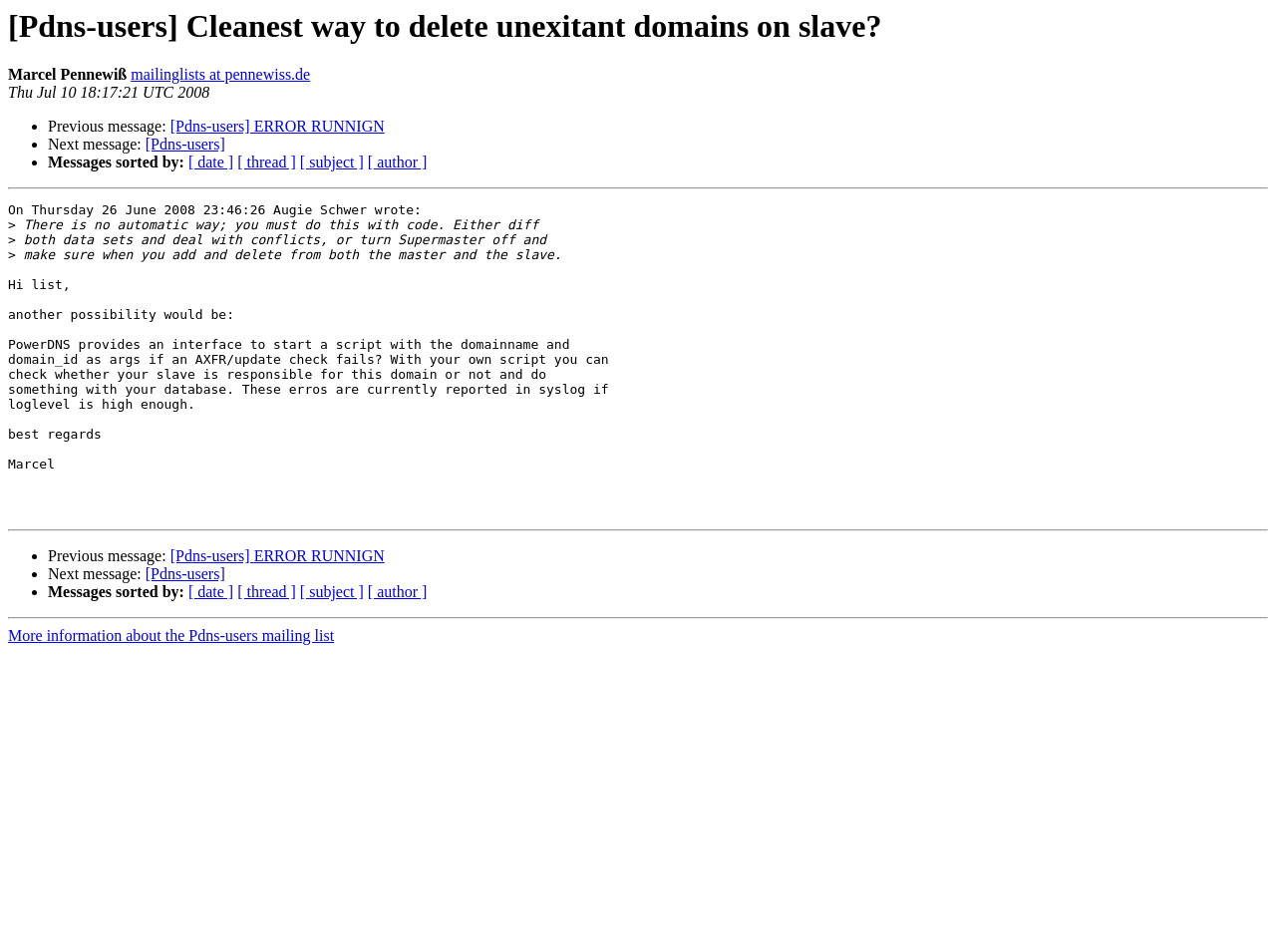Provide a brief response in the form of a single word or phrase:
How many ways to sort messages are provided?

4